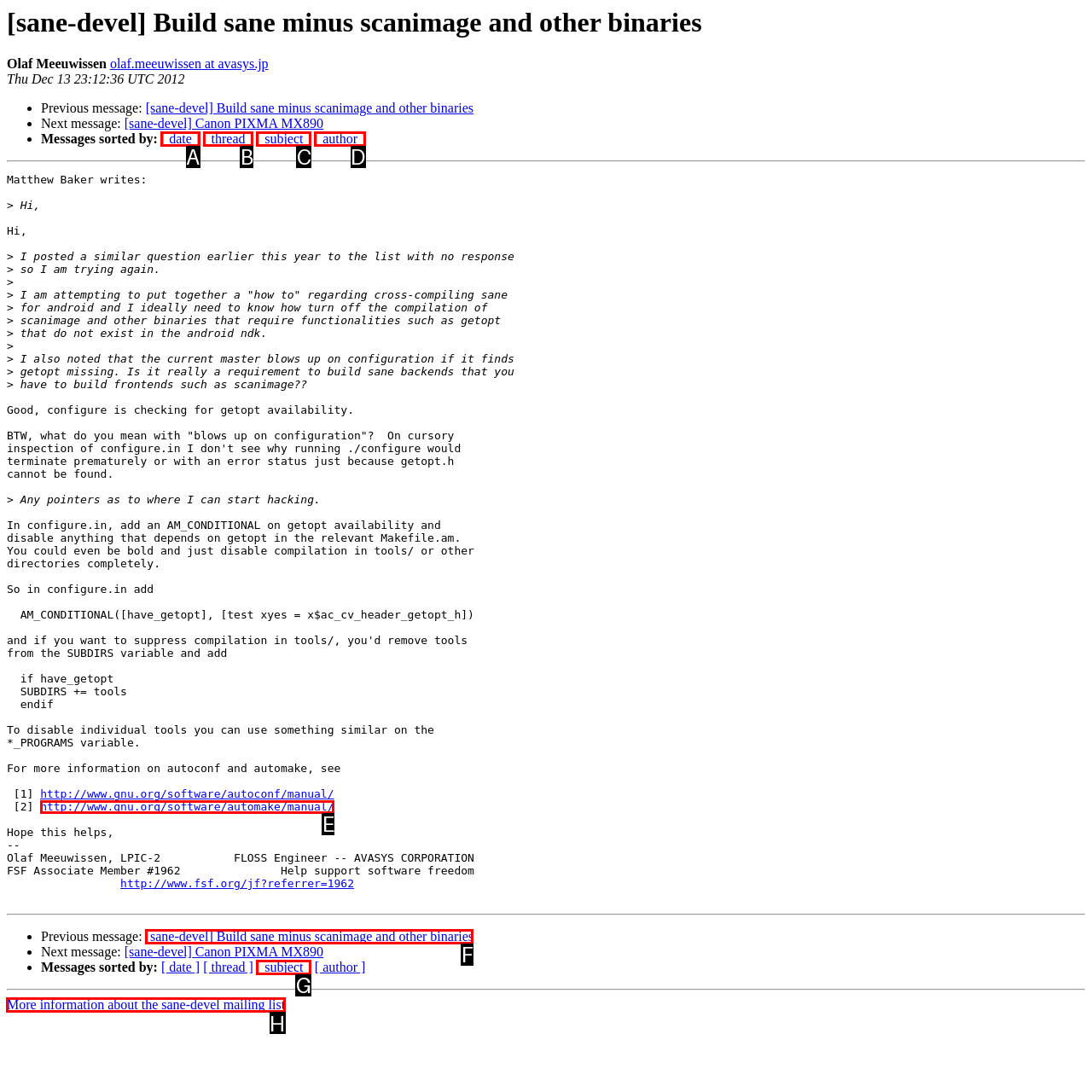Point out which HTML element you should click to fulfill the task: Get more information about the sane-devel mailing list.
Provide the option's letter from the given choices.

H